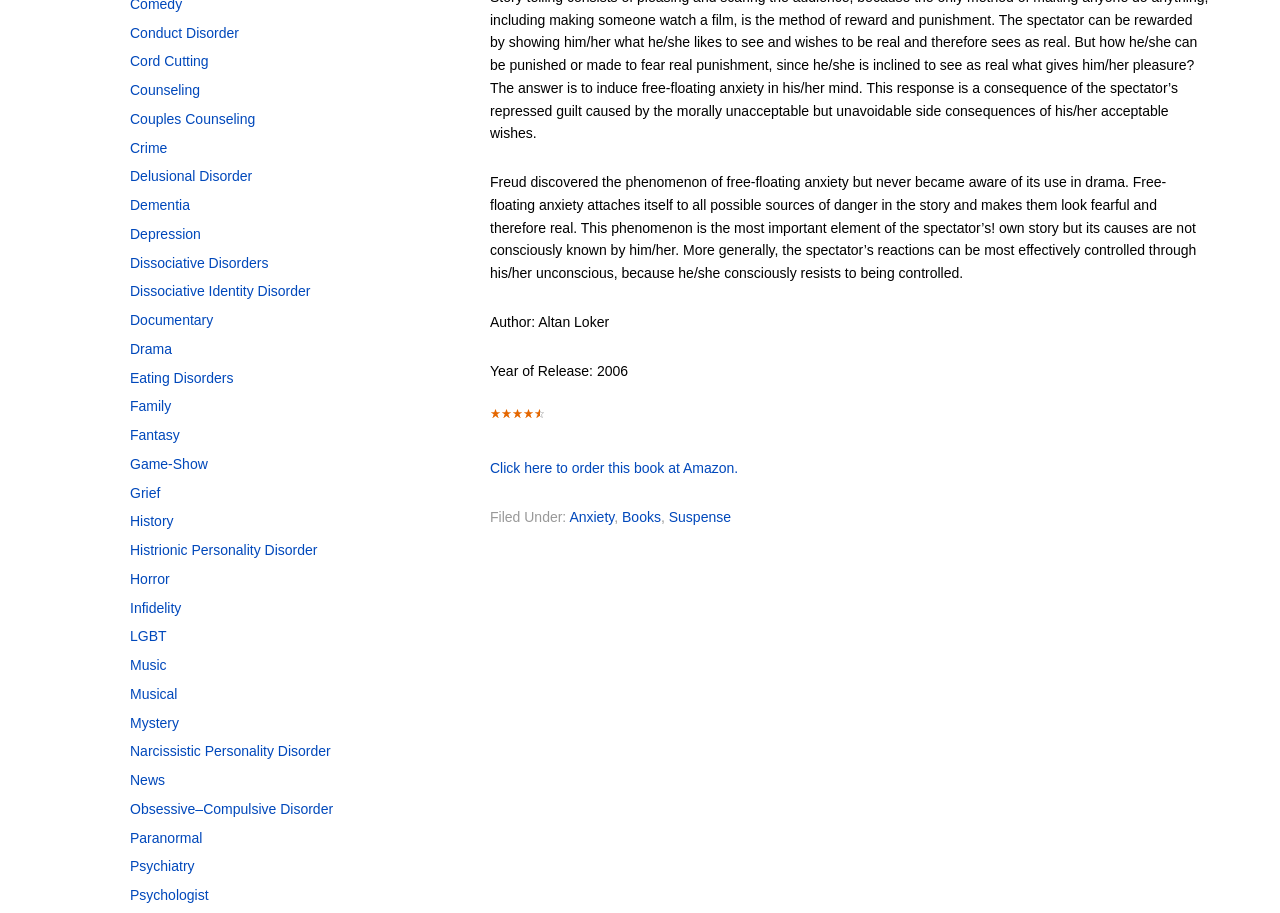Can you give a detailed response to the following question using the information from the image? How many stars does the book have?

The number of stars is indicated by the image element with ID 144, which is located at coordinates [0.383, 0.447, 0.425, 0.458] and is described as '4-5_med_stars'.